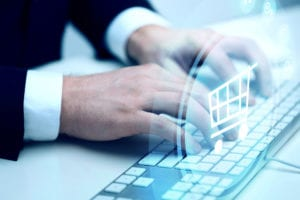What kind of environment is suggested by the background?
Please analyze the image and answer the question with as much detail as possible.

The background of the image suggests a modern and sleek environment, which emphasizes the integration of technology in business processes, fitting for a professional setting.